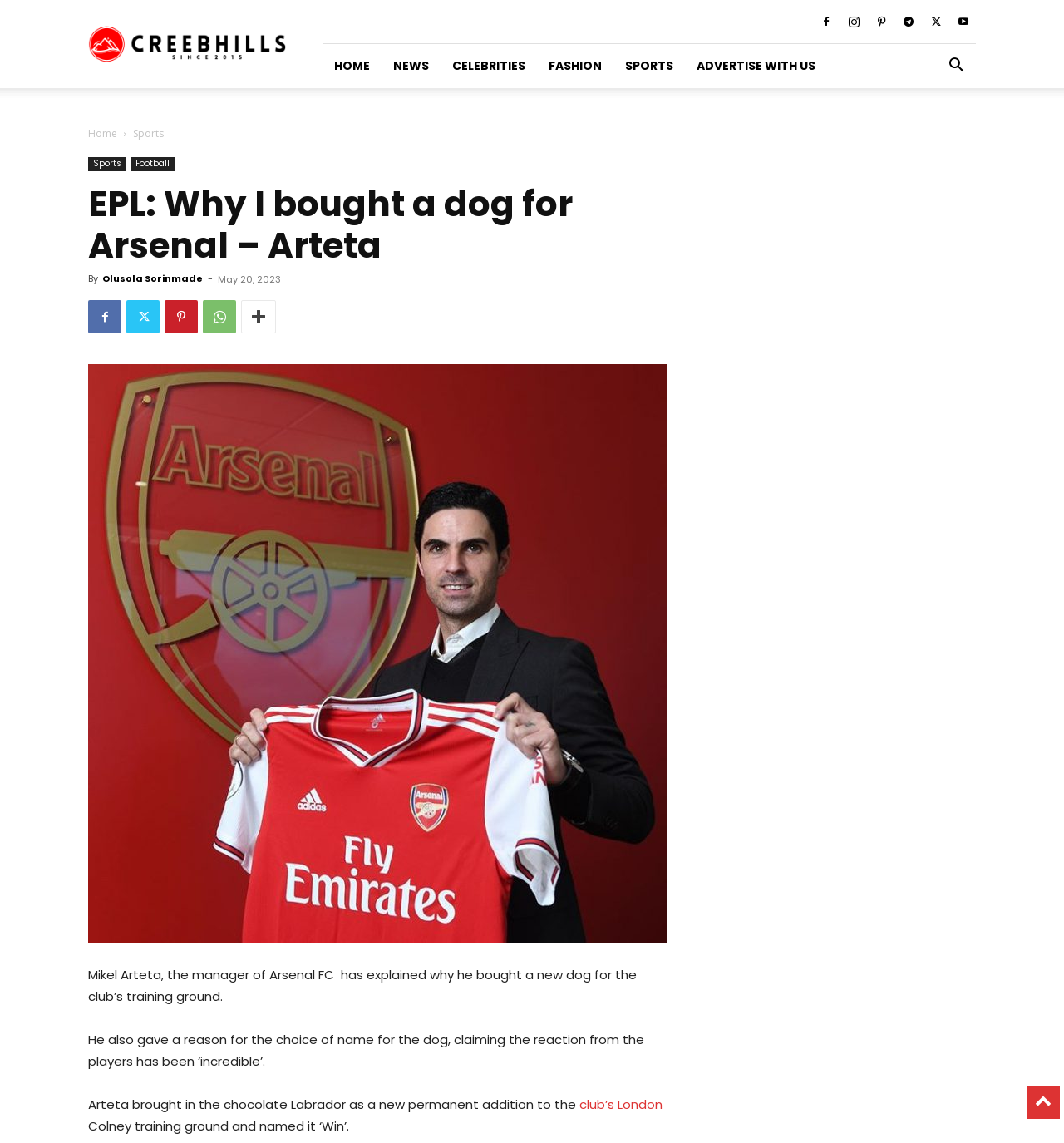What is the location of the training ground?
Based on the visual, give a brief answer using one word or a short phrase.

London Colney